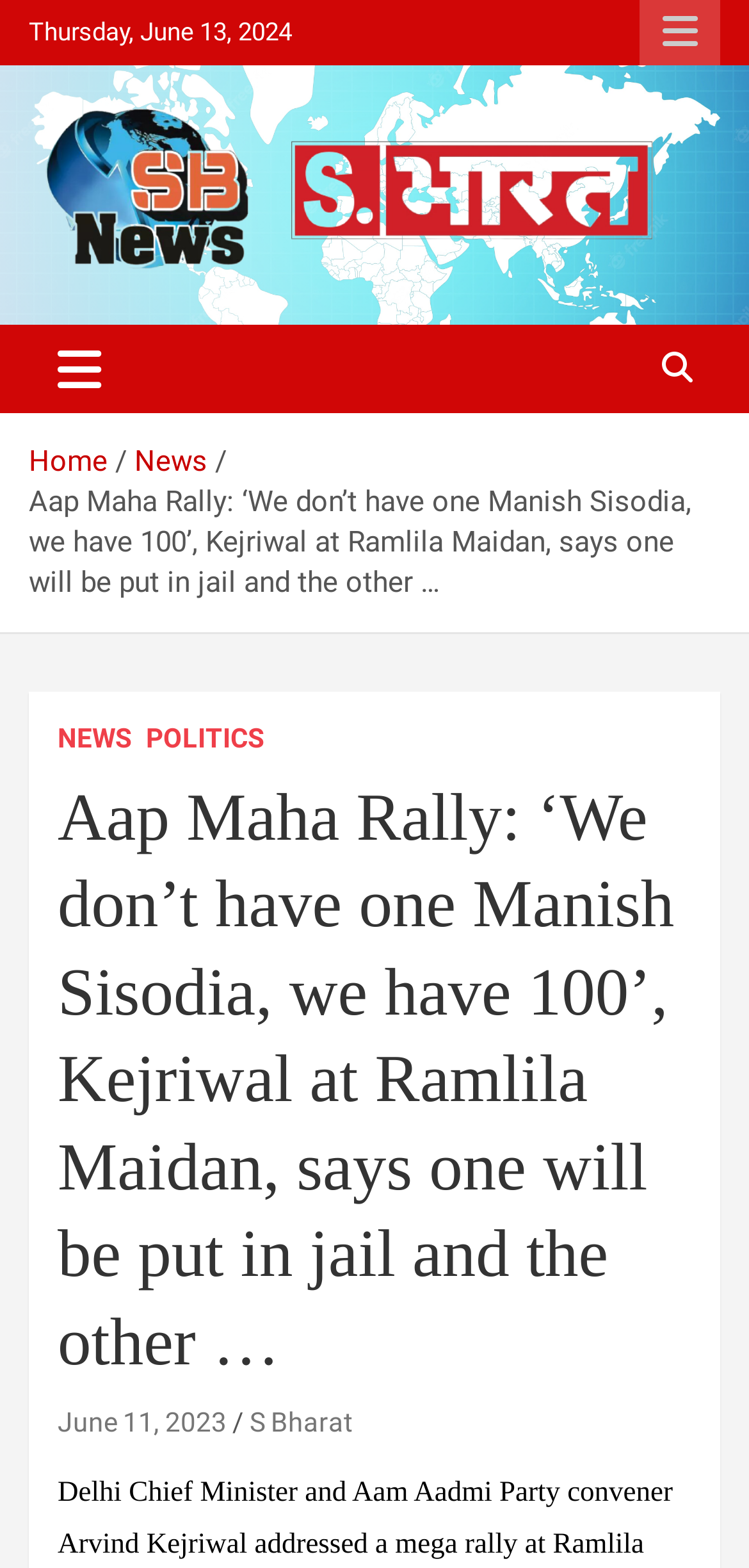Find the bounding box coordinates for the area you need to click to carry out the instruction: "Toggle navigation". The coordinates should be four float numbers between 0 and 1, indicated as [left, top, right, bottom].

[0.038, 0.207, 0.174, 0.263]